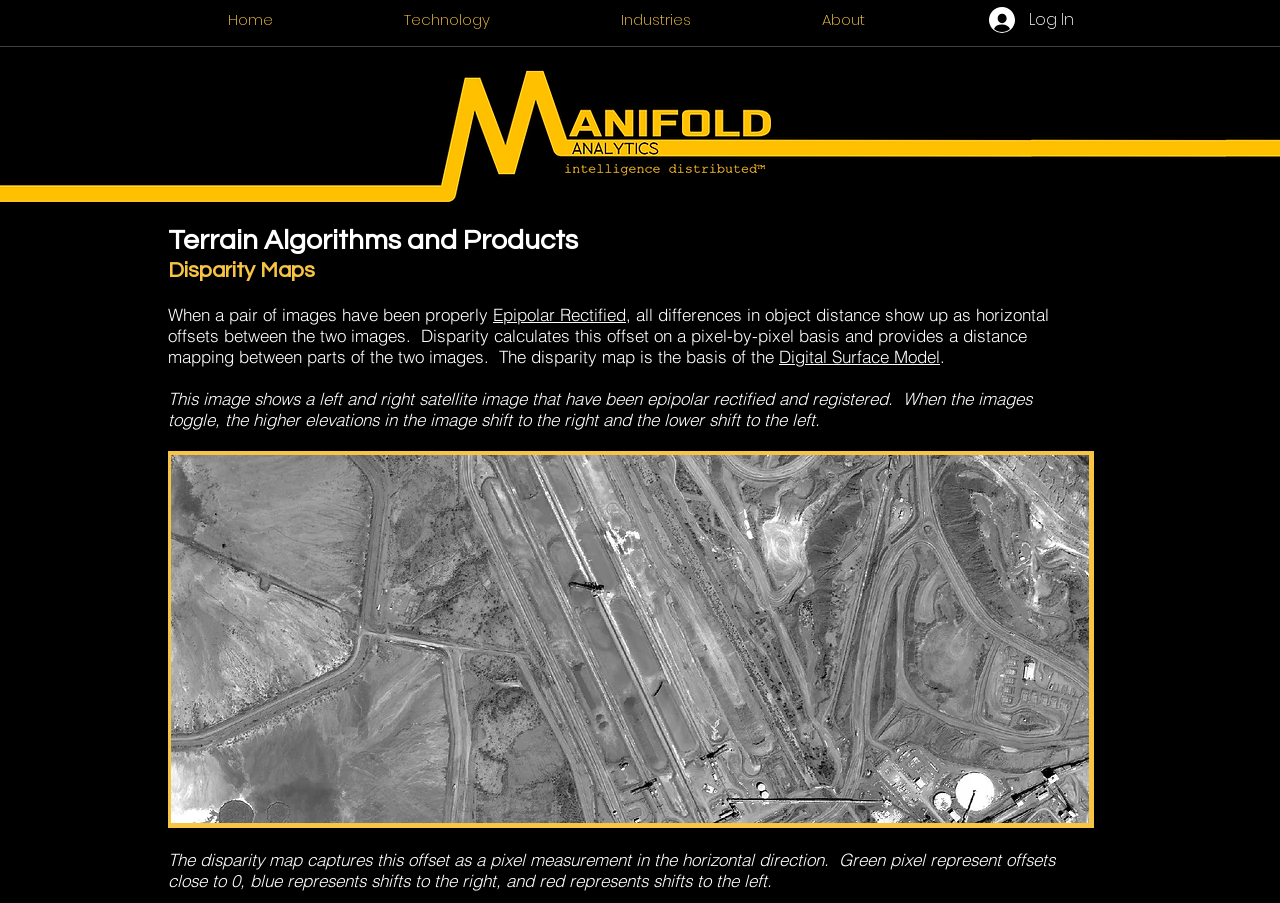Please identify the bounding box coordinates of the clickable area that will fulfill the following instruction: "Explore the Disparity Maps section". The coordinates should be in the format of four float numbers between 0 and 1, i.e., [left, top, right, bottom].

[0.131, 0.283, 0.799, 0.313]